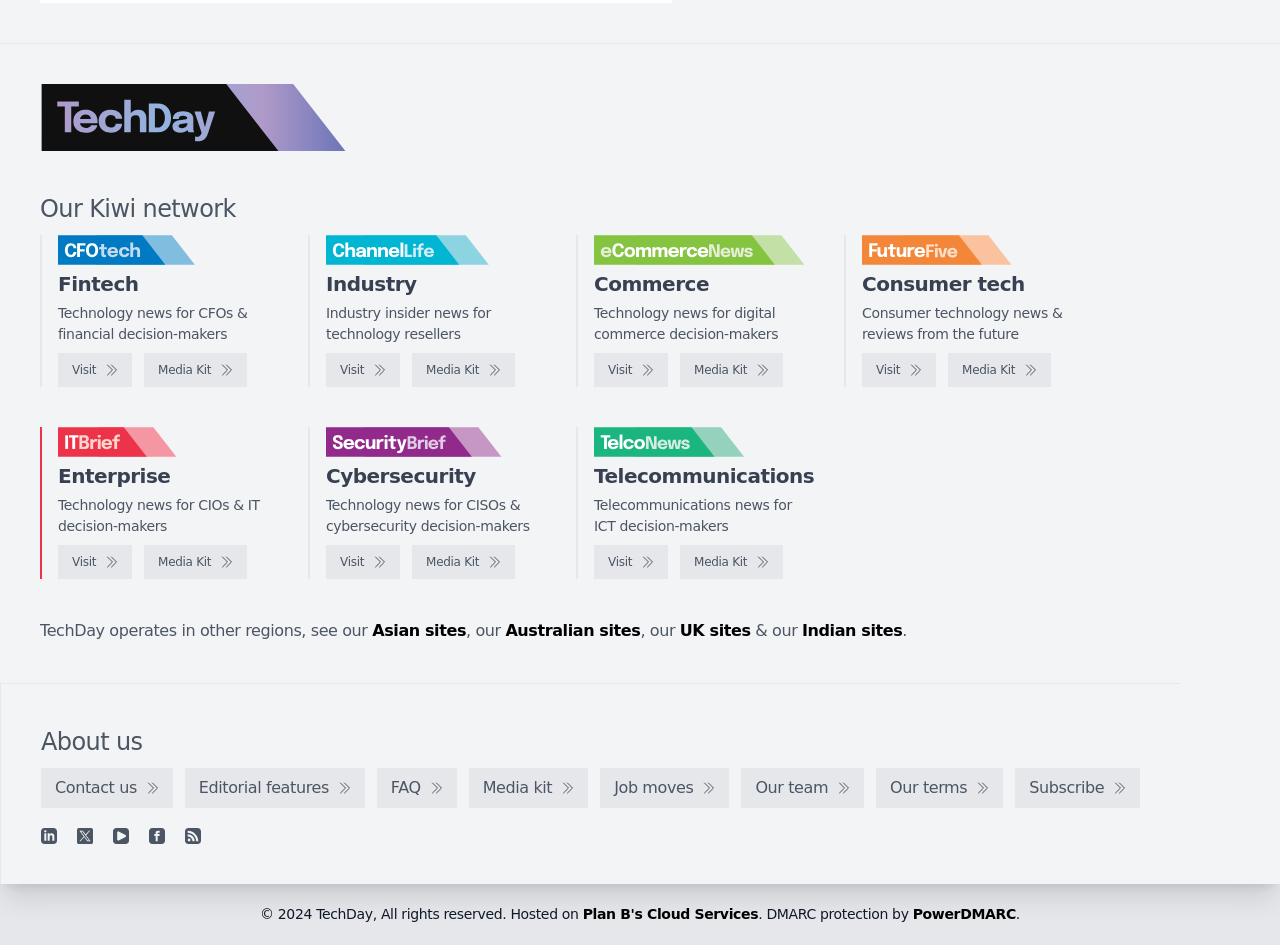Please respond to the question with a concise word or phrase:
How many regions does TechDay operate in?

Multiple